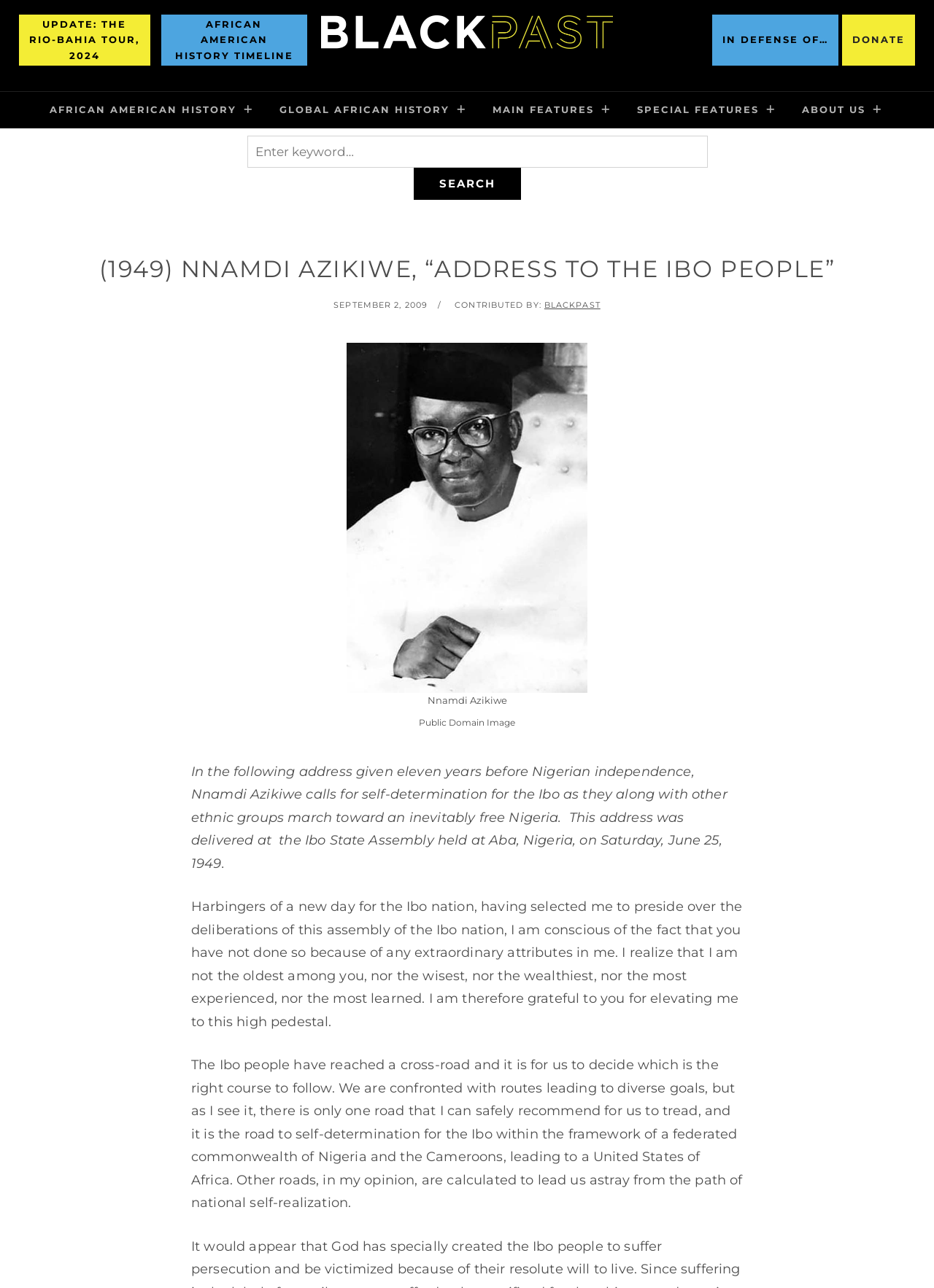Please identify the bounding box coordinates of the element on the webpage that should be clicked to follow this instruction: "Click the 'AFRICAN AMERICAN HISTORY TIMELINE' link". The bounding box coordinates should be given as four float numbers between 0 and 1, formatted as [left, top, right, bottom].

[0.172, 0.005, 0.329, 0.057]